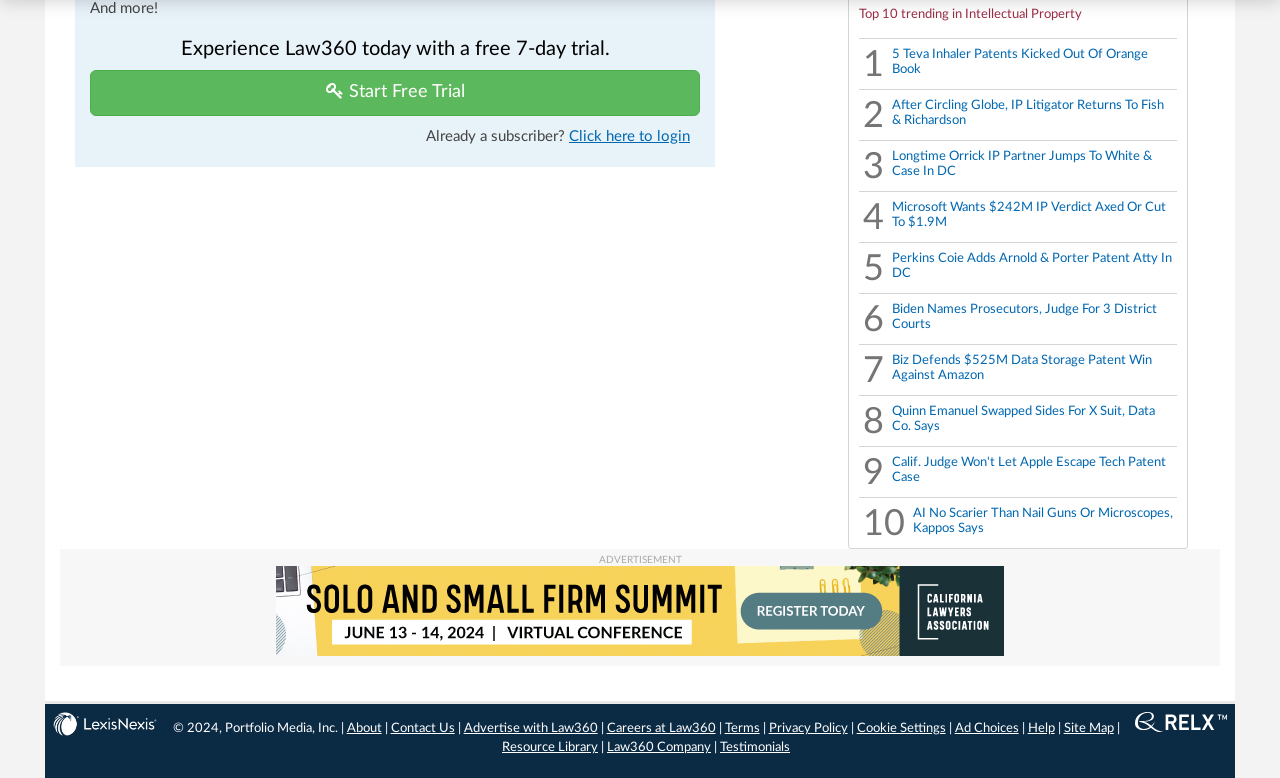Please answer the following query using a single word or phrase: 
What type of content is available on the webpage?

News articles